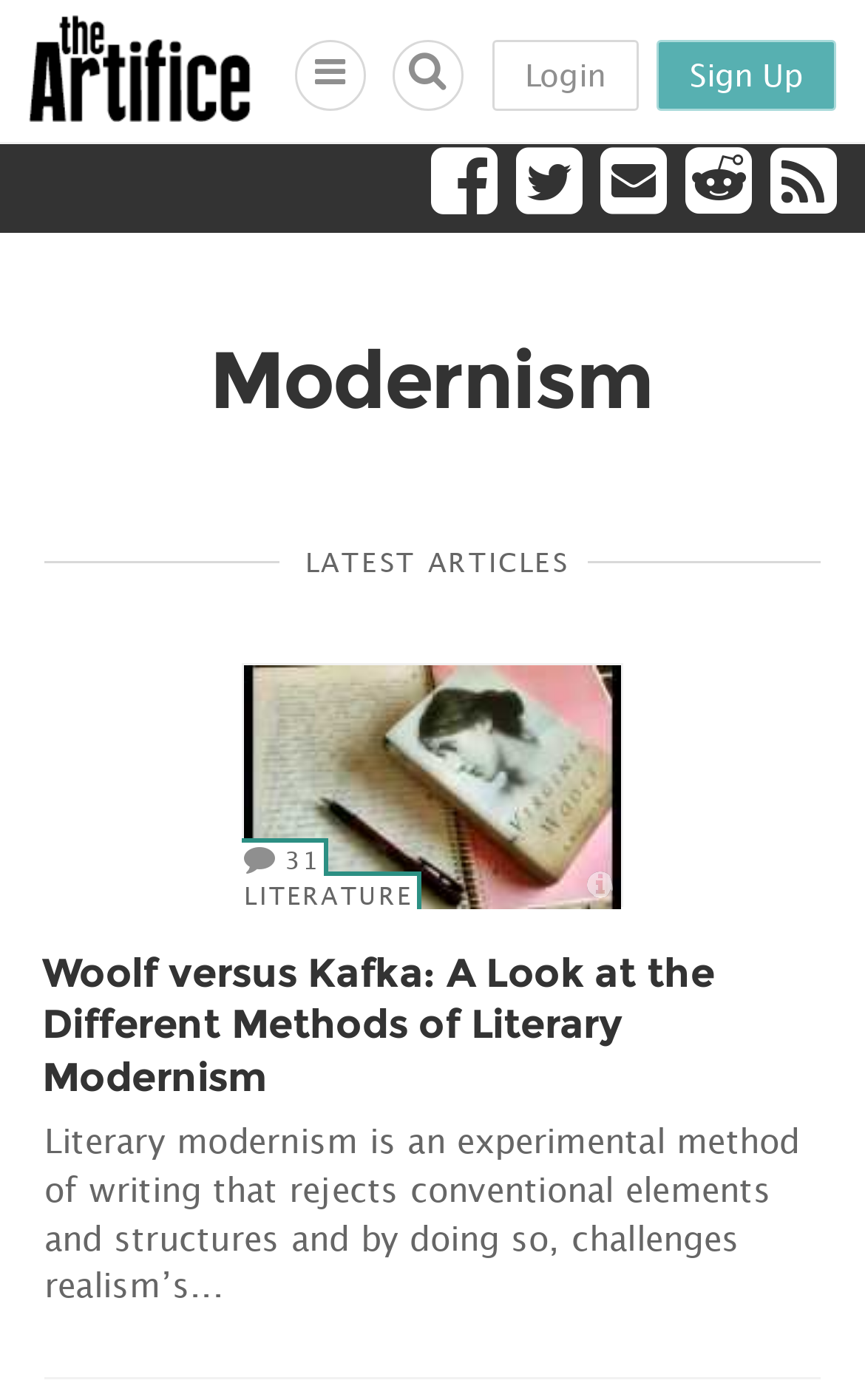What is the title of the second article?
From the image, respond with a single word or phrase.

Woolf versus Kafka: A Look at the Different Methods of Literary Modernism